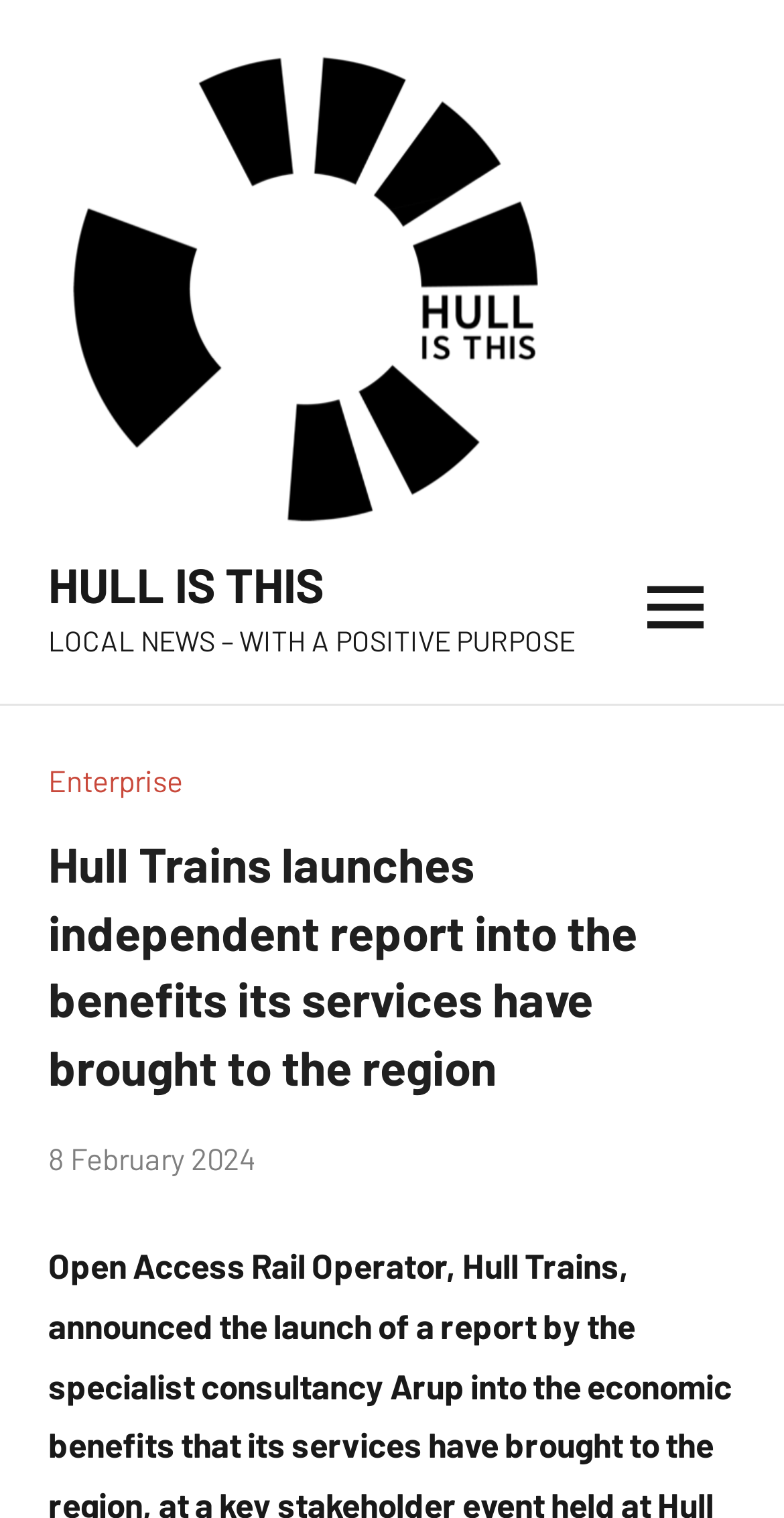What is the name of the rail operator?
Please provide a detailed answer to the question.

The name of the rail operator can be found in the title of the webpage, 'Hull Trains launches independent report into the benefits its services have brought to the region', and also in the logo image with the text 'HULL IS THIS'.